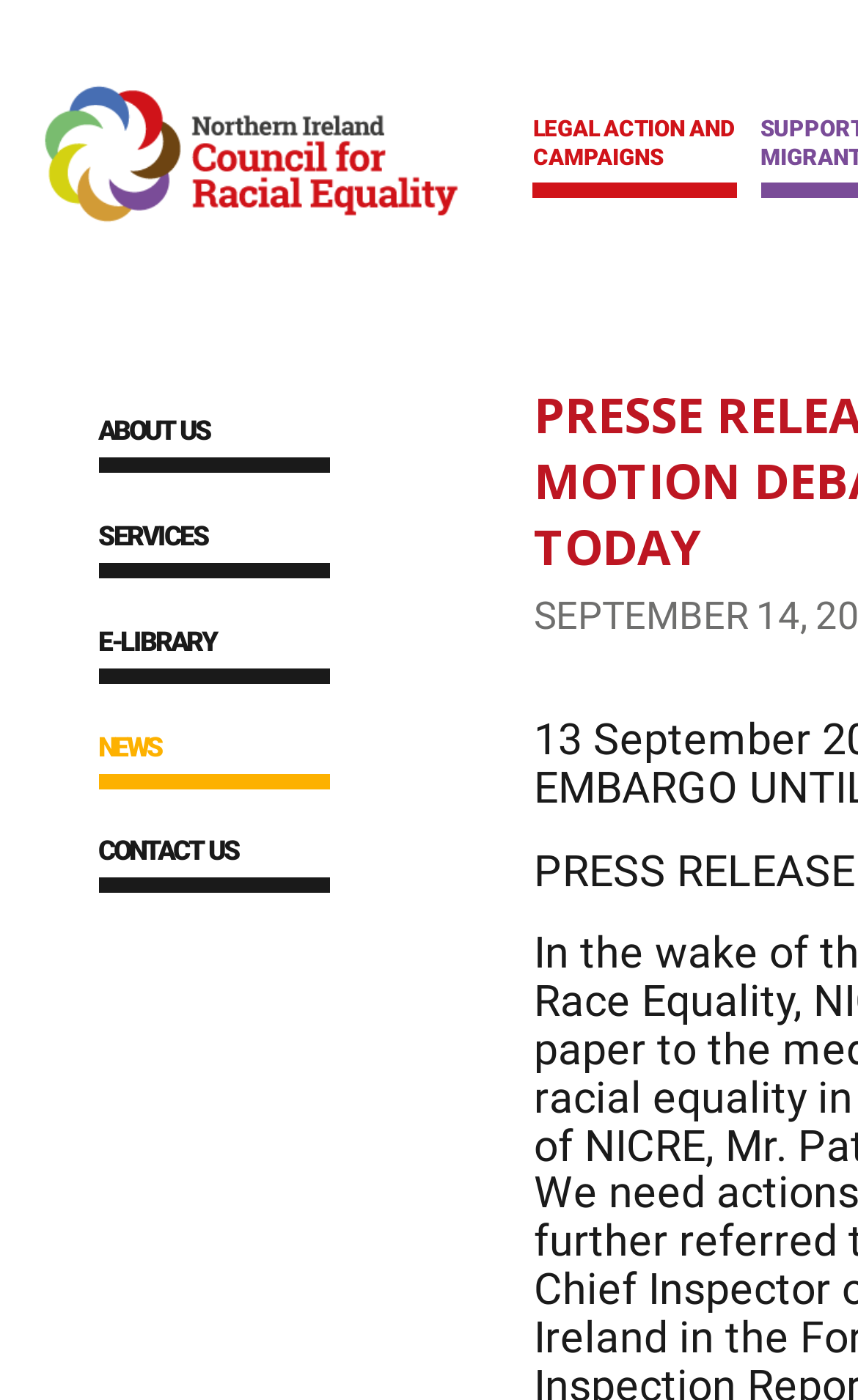From the image, can you give a detailed response to the question below:
What is the theme of the organization?

The theme of the organization can be inferred from the name 'Northern Ireland Council for Racial Equality' and the context of the webpage, which suggests that the organization is focused on promoting racial equality and addressing related issues.